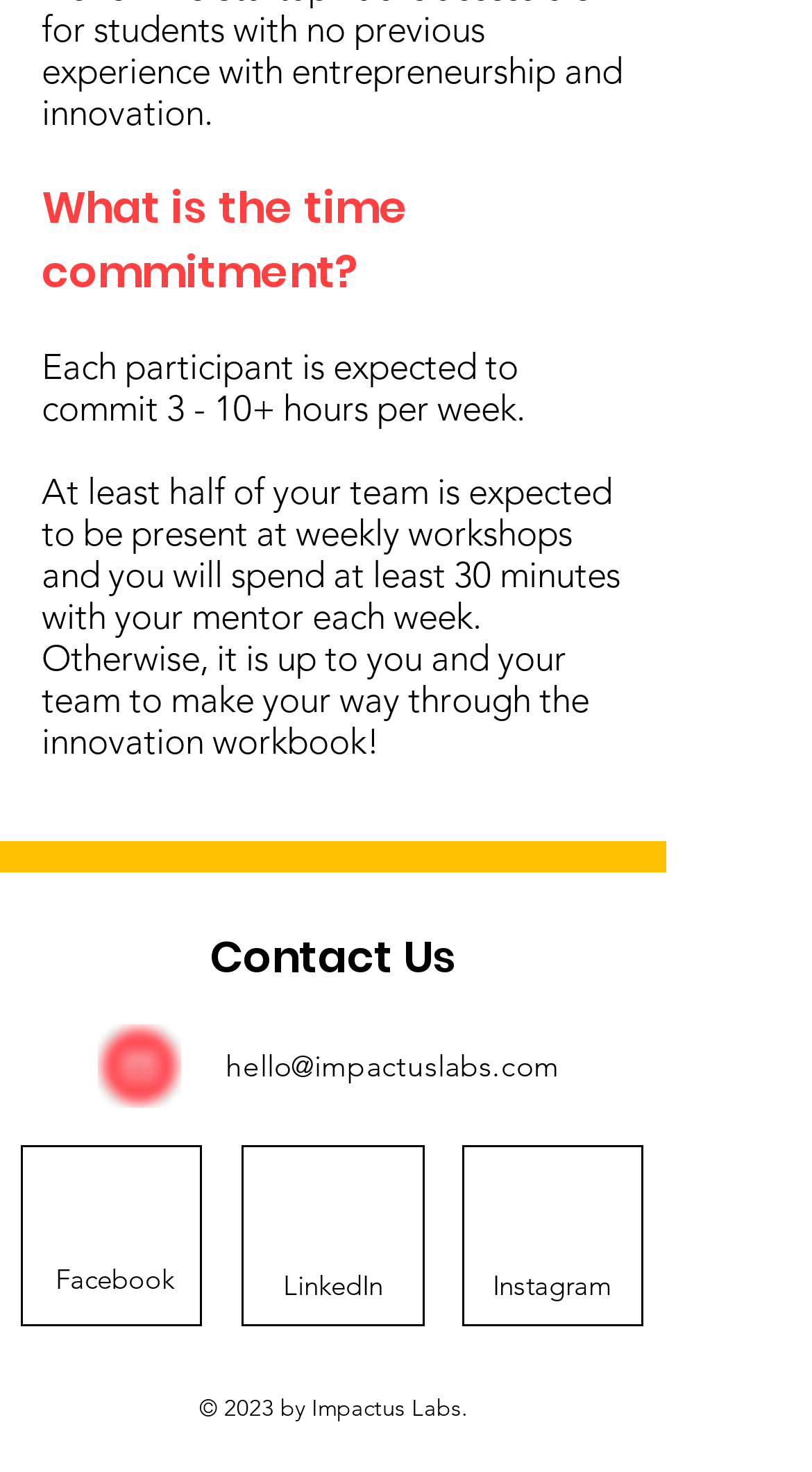Determine the bounding box coordinates of the UI element that matches the following description: "hello@impactuslabs.com". The coordinates should be four float numbers between 0 and 1 in the format [left, top, right, bottom].

[0.278, 0.711, 0.689, 0.737]